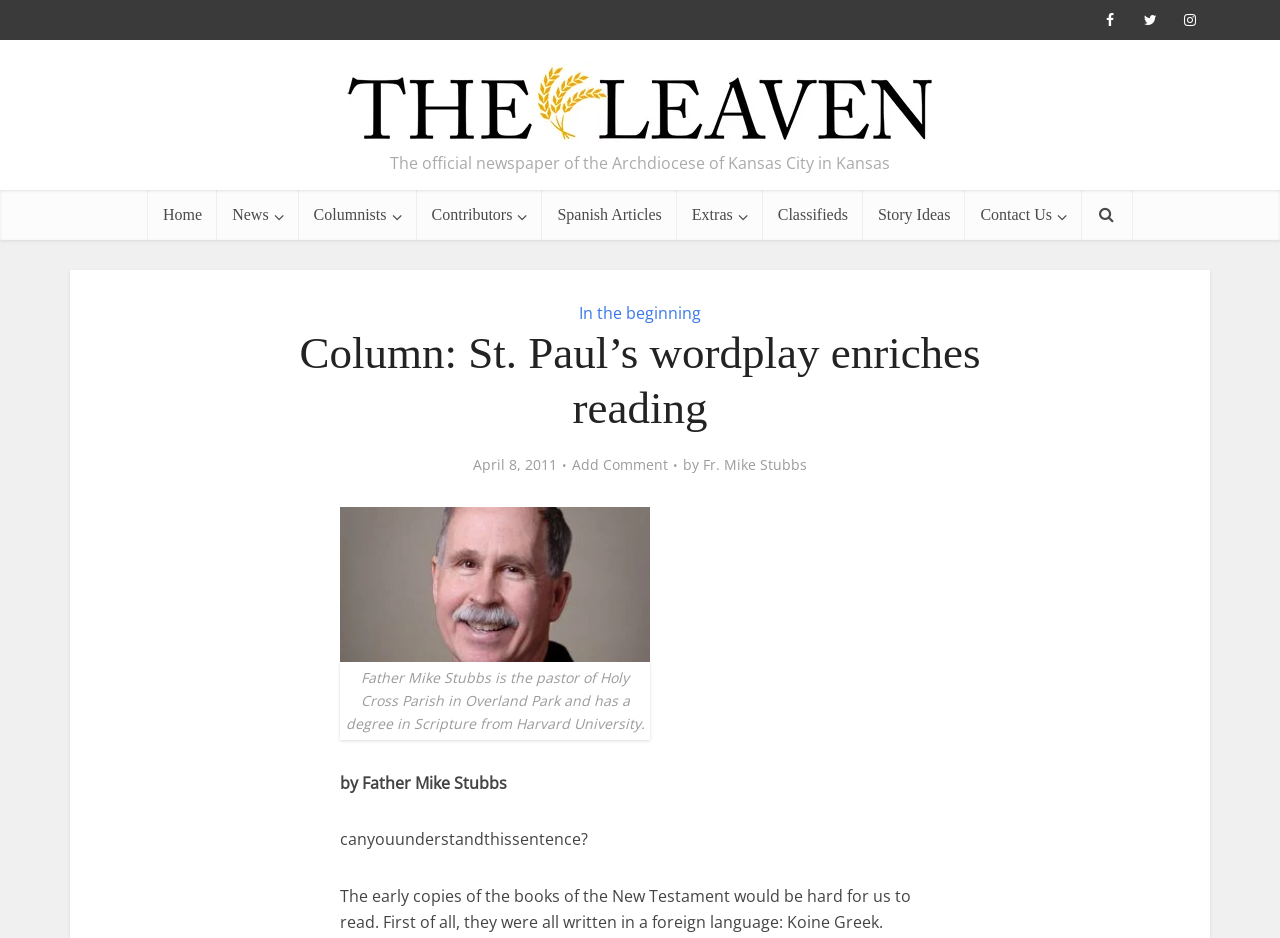Predict the bounding box coordinates of the area that should be clicked to accomplish the following instruction: "Go to the Classifieds page". The bounding box coordinates should consist of four float numbers between 0 and 1, i.e., [left, top, right, bottom].

[0.596, 0.203, 0.674, 0.256]